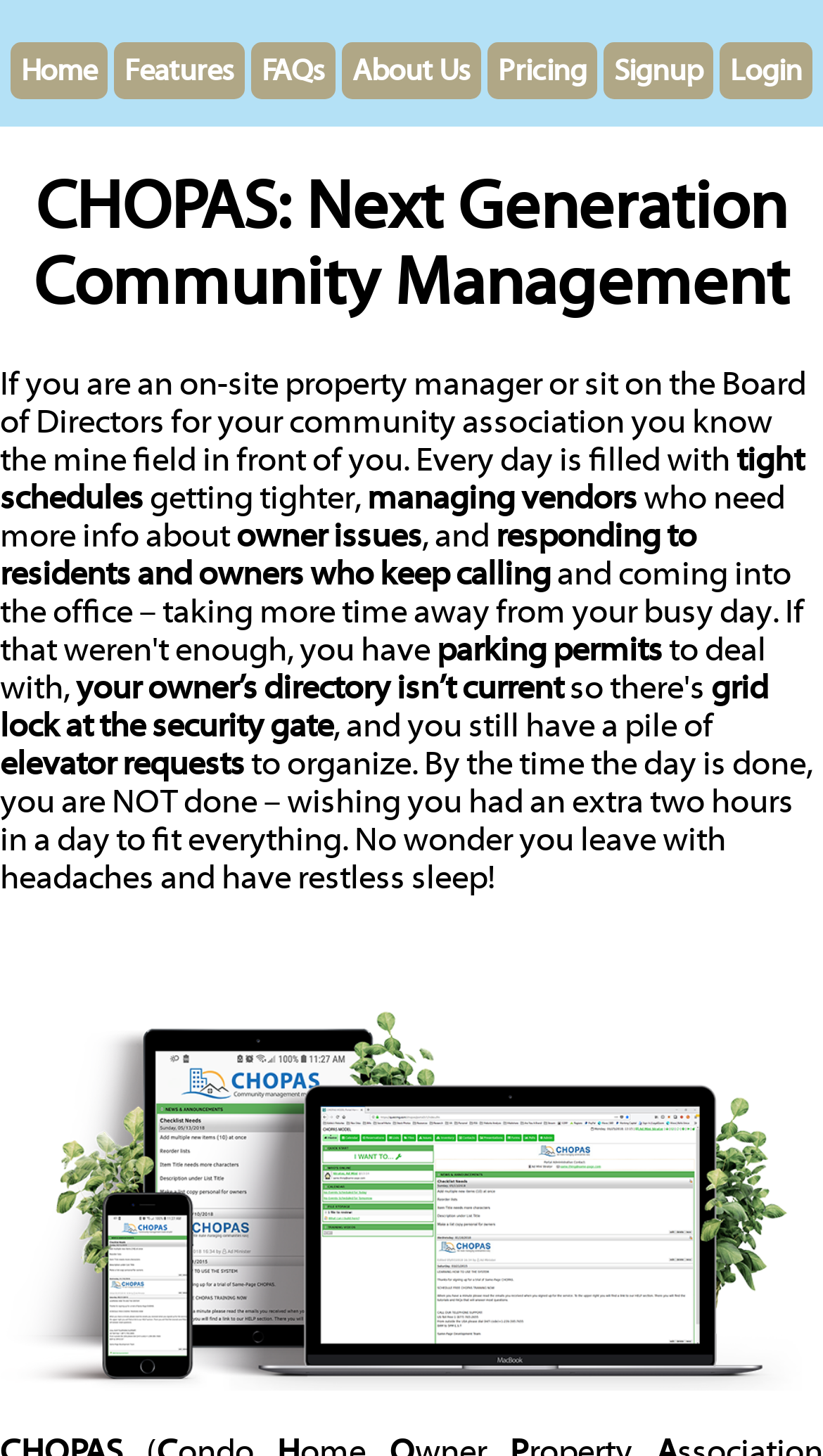Extract the main headline from the webpage and generate its text.

CHOPAS: Next Generation Community Management